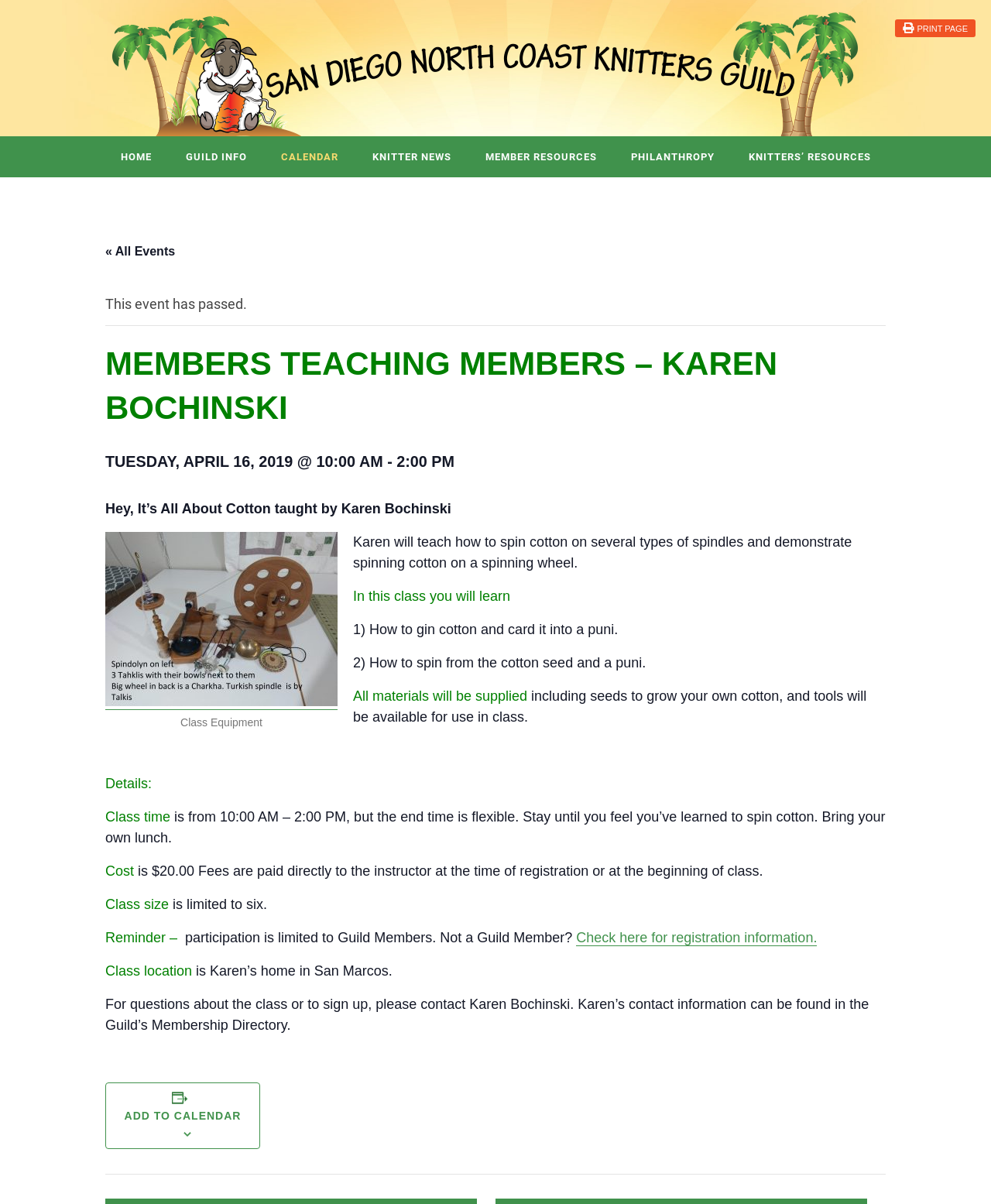Provide the bounding box coordinates of the section that needs to be clicked to accomplish the following instruction: "Check the 'MEMBER RESOURCES'."

[0.474, 0.113, 0.618, 0.147]